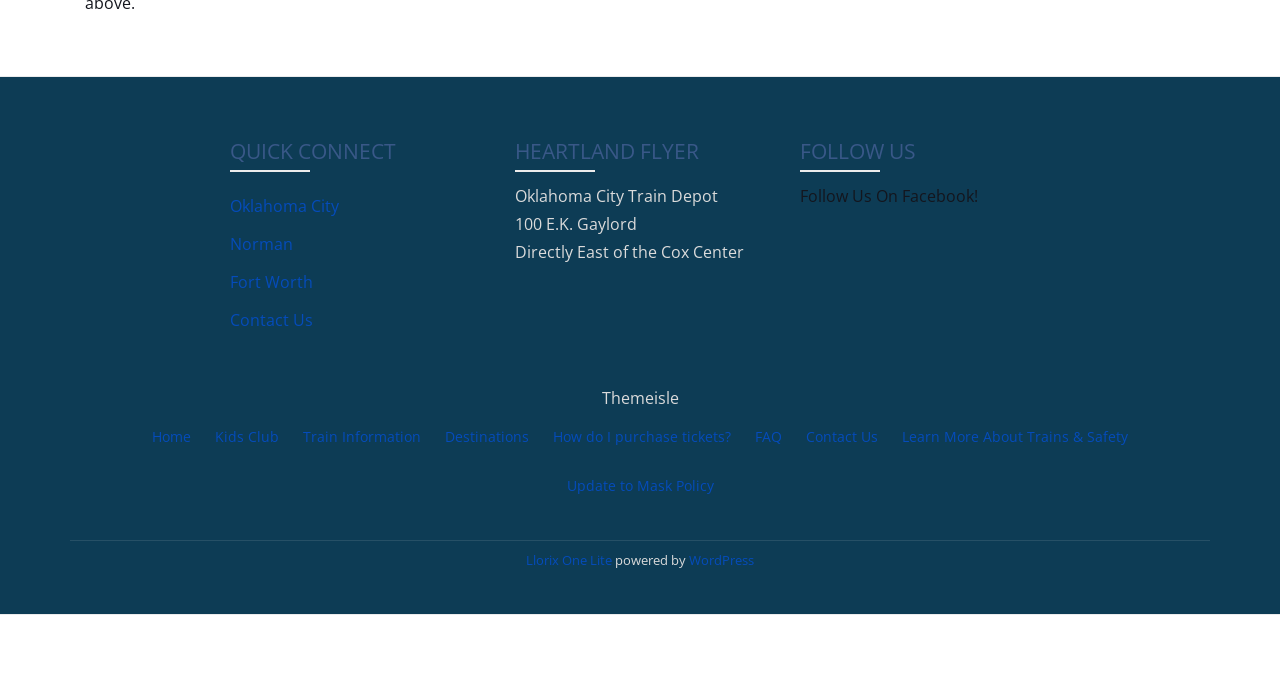Determine the bounding box coordinates of the clickable element necessary to fulfill the instruction: "Search for a topic". Provide the coordinates as four float numbers within the 0 to 1 range, i.e., [left, top, right, bottom].

None